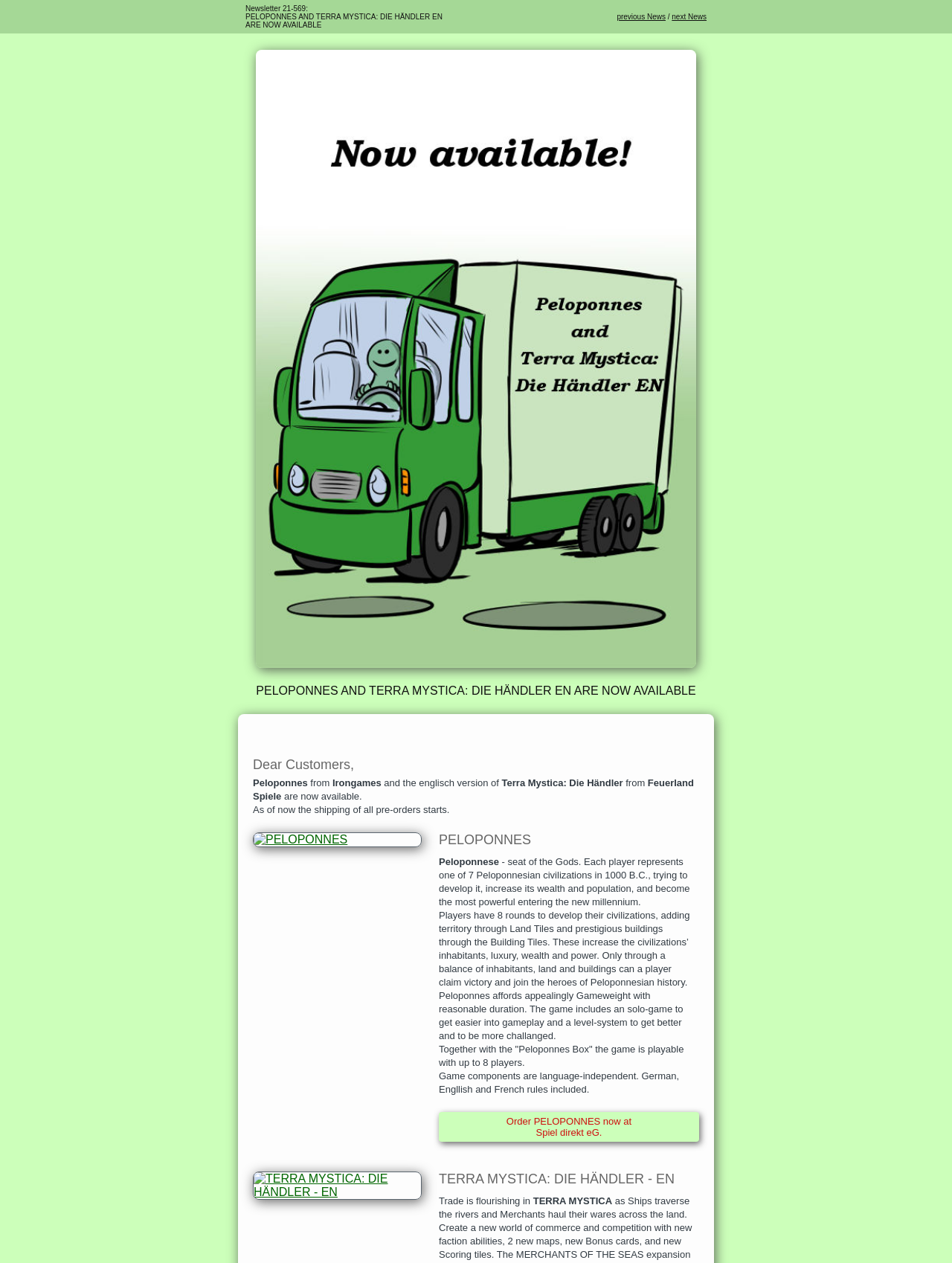Describe in detail what you see on the webpage.

The webpage is a newsletter from Spiel direkt eG, announcing the availability of two games: Peloponnes from Irongames and Terra Mystica: Die Händler EN from Feuerland Spiele. 

At the top of the page, there is a header section with a title "Newsletter 21-569: PELOPONNES AND TERRA MYSTICA: DIE HÄNDLER EN ARE NOW AVAILABLE" and navigation links to previous and next news. 

Below the header, there is a main content section divided into two parts. The left part contains a brief introduction to the newsletter, stating that Peloponnes and Terra Mystica: Die Händler EN are now available and that the shipping of all pre-orders has started. 

The right part of the main content section is dedicated to the two games. There are two sections, one for each game, with a title, an image, and a detailed description of the game. The description of Peloponnes explains the gameplay, mentioning that players represent Peloponnesian civilizations, develop their territories, and increase their wealth and population. It also mentions the game's features, such as a solo game, a level system, and language-independent components. 

Below the description, there is a call-to-action link to order Peloponnes. The section for Terra Mystica: Die Händler EN has a similar structure, with a title, an image, and a link to order the game.